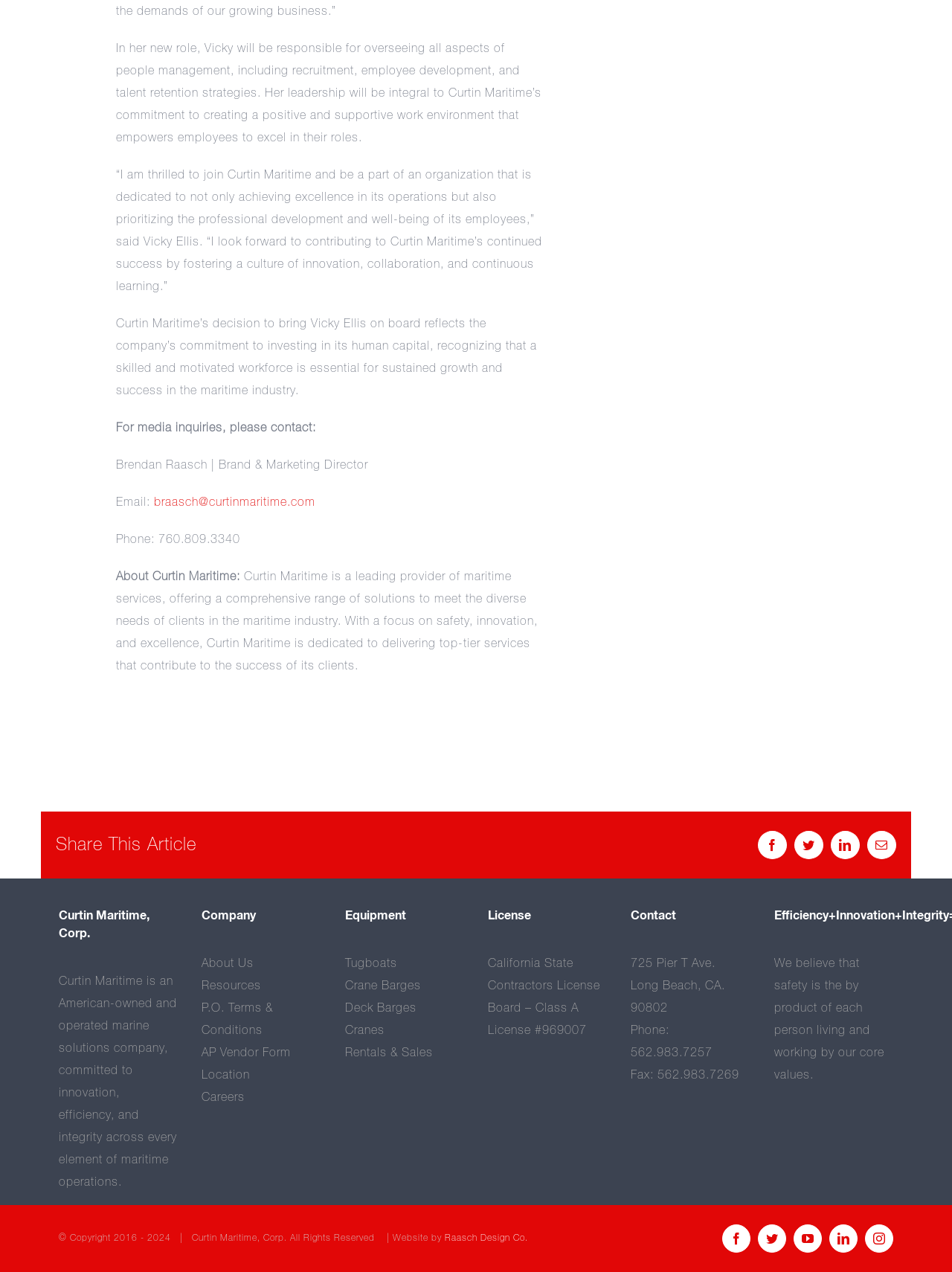What is the company's license?
Respond to the question with a single word or phrase according to the image.

California State Contractors License